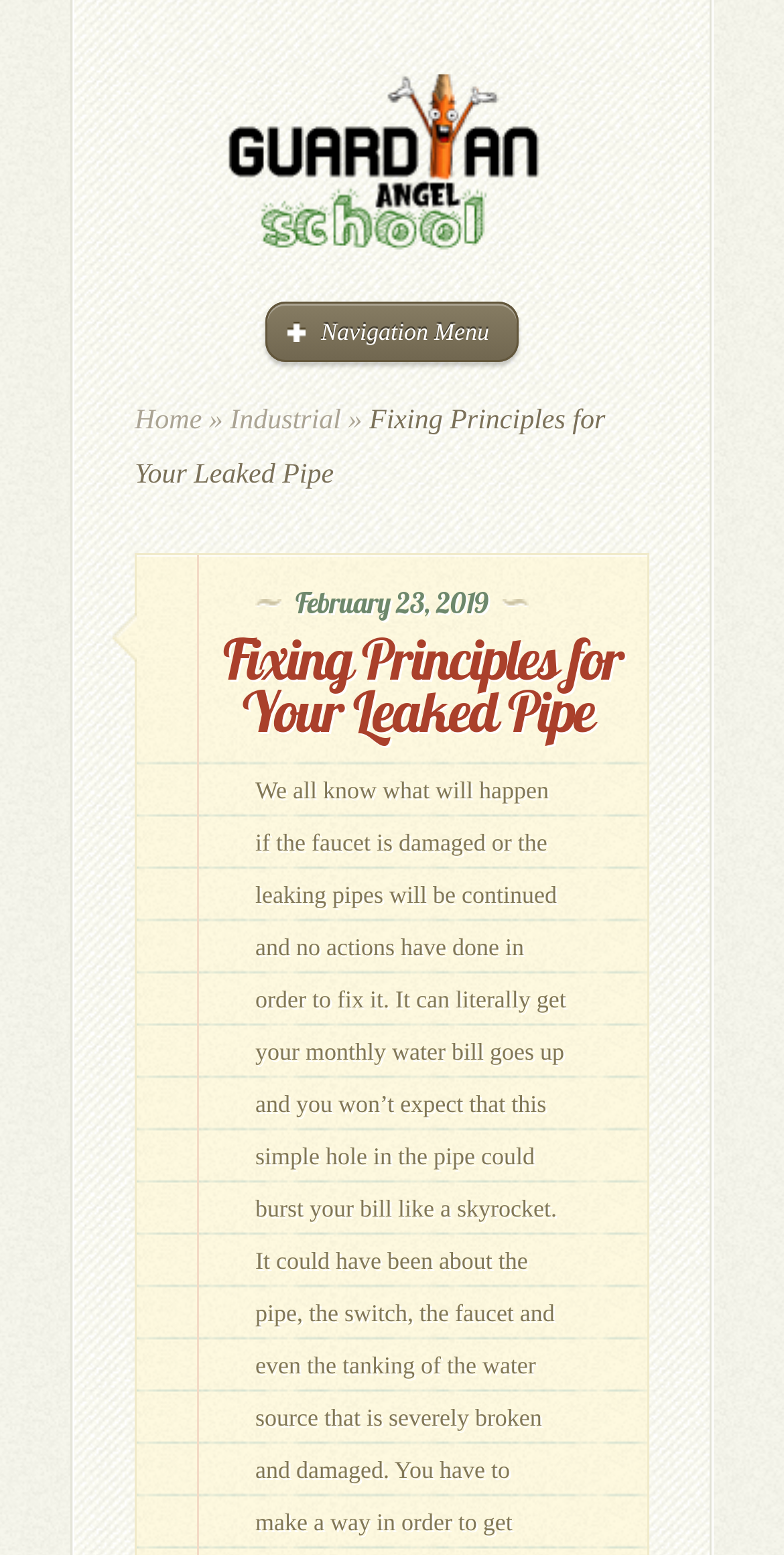Articulate a detailed summary of the webpage's content and design.

The webpage is about fixing principles for leaked pipes, with a focus on the Guardian Angel School. At the top left, there is a link to the school's website, accompanied by an image of the school's logo. To the right of the logo, there is a navigation menu link. Below the logo, there are several links, including "Home", "Industrial", and a separator symbol "»". 

The main content of the webpage is headed by a title "Fixing Principles for Your Leaked Pipe" which is positioned below the navigation links. The title is followed by a date "February 23, 2019" and then the main article content, which is not explicitly described in the accessibility tree.